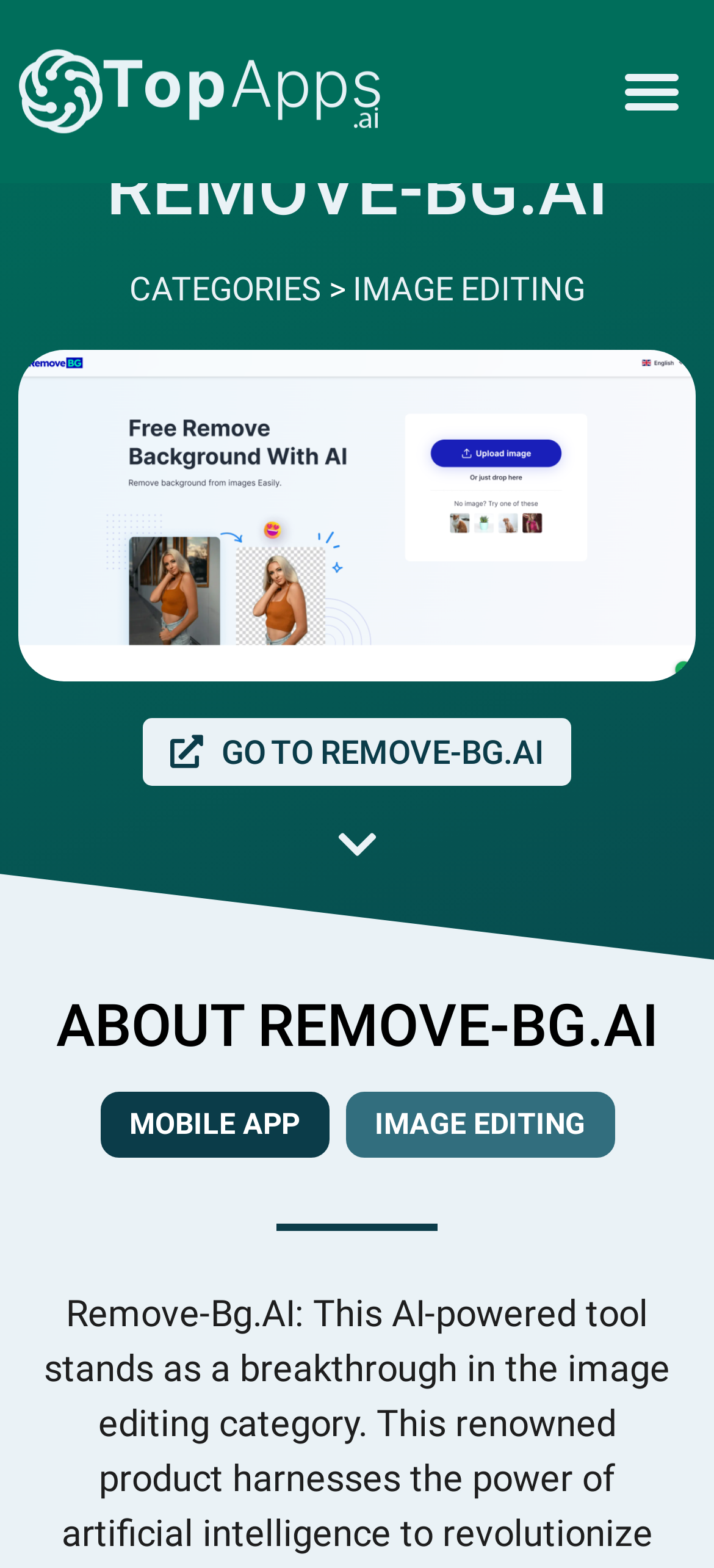How many categories are listed?
Relying on the image, give a concise answer in one word or a brief phrase.

2